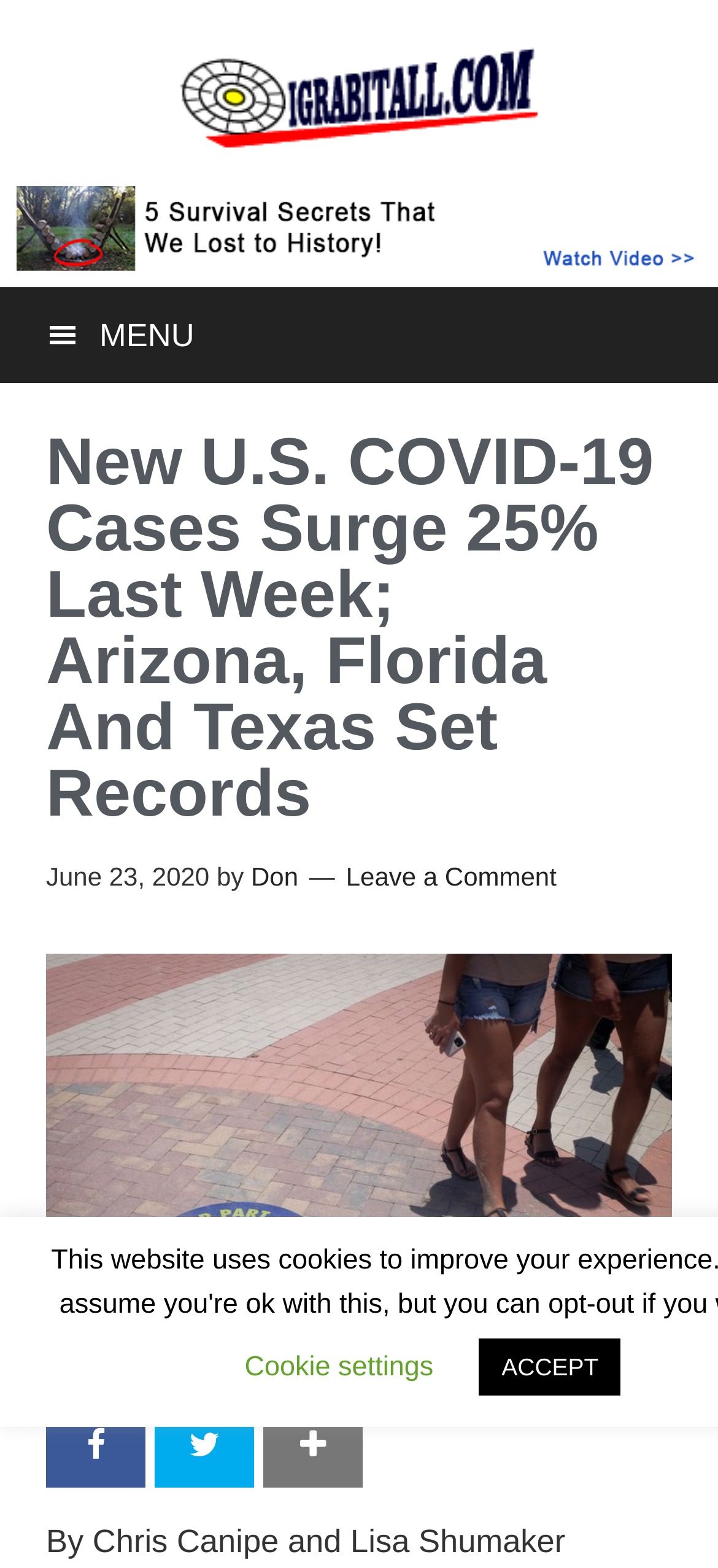Locate the bounding box coordinates of the clickable region to complete the following instruction: "check social media on Facebook."

None